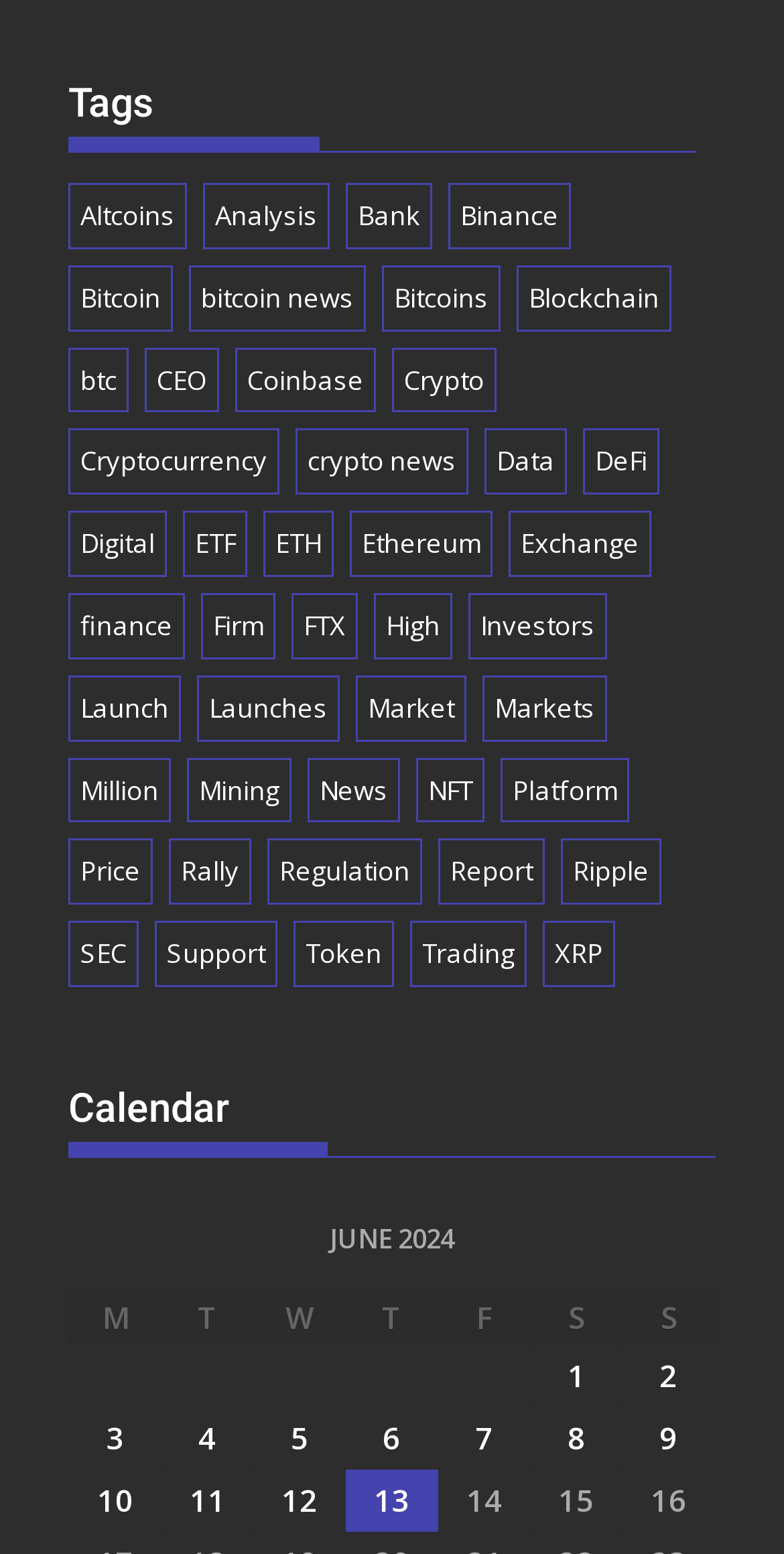Identify the bounding box coordinates for the UI element mentioned here: "Rally". Provide the coordinates as four float values between 0 and 1, i.e., [left, top, right, bottom].

[0.215, 0.54, 0.32, 0.582]